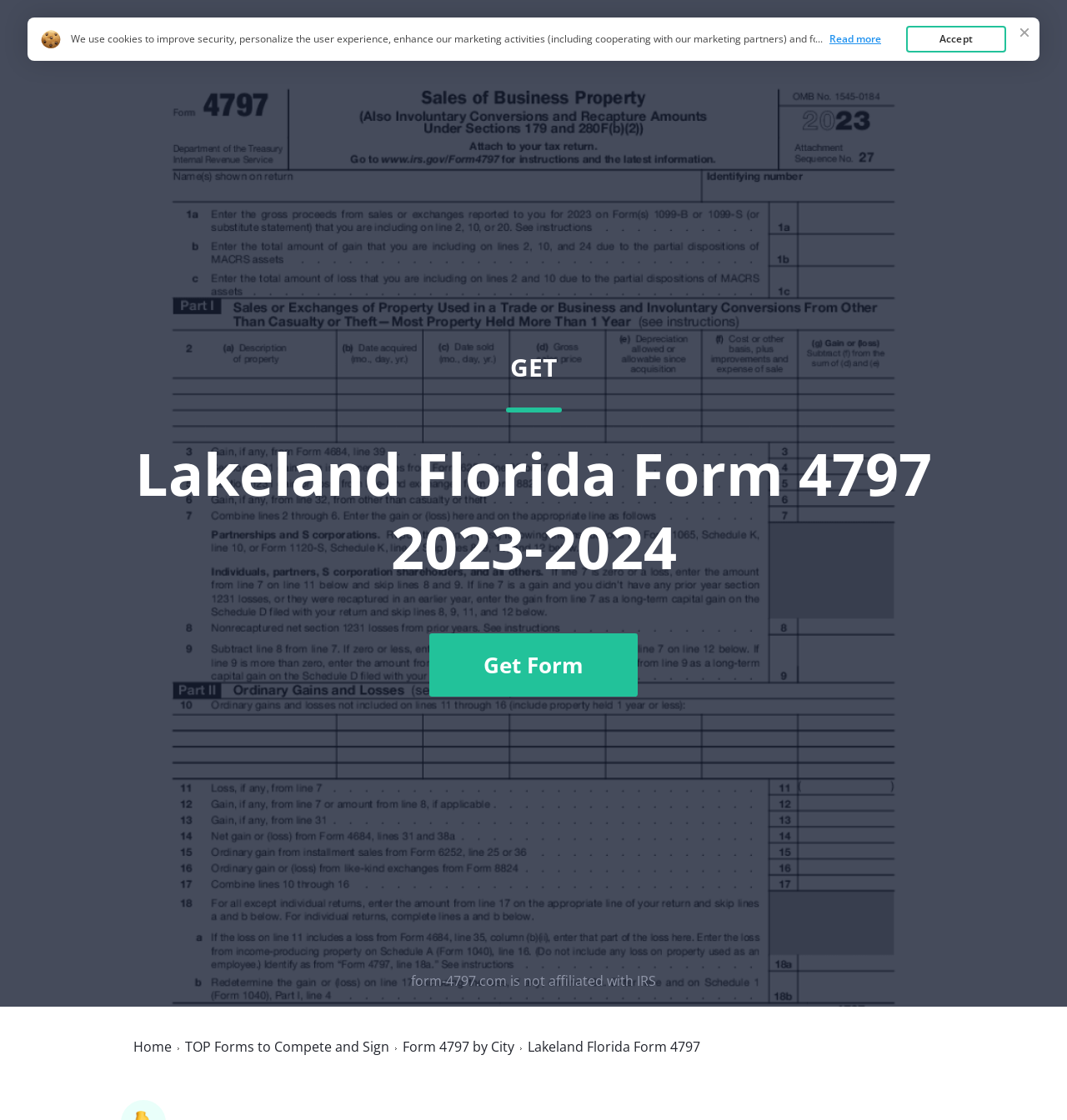How many links are there in the top navigation bar?
Analyze the image and deliver a detailed answer to the question.

I counted the number of link elements with y-coordinates between 0.038 and 0.055, which are likely to be part of the top navigation bar. I found three links: 'Home', 'Top Forms', and 'Form 4797'.